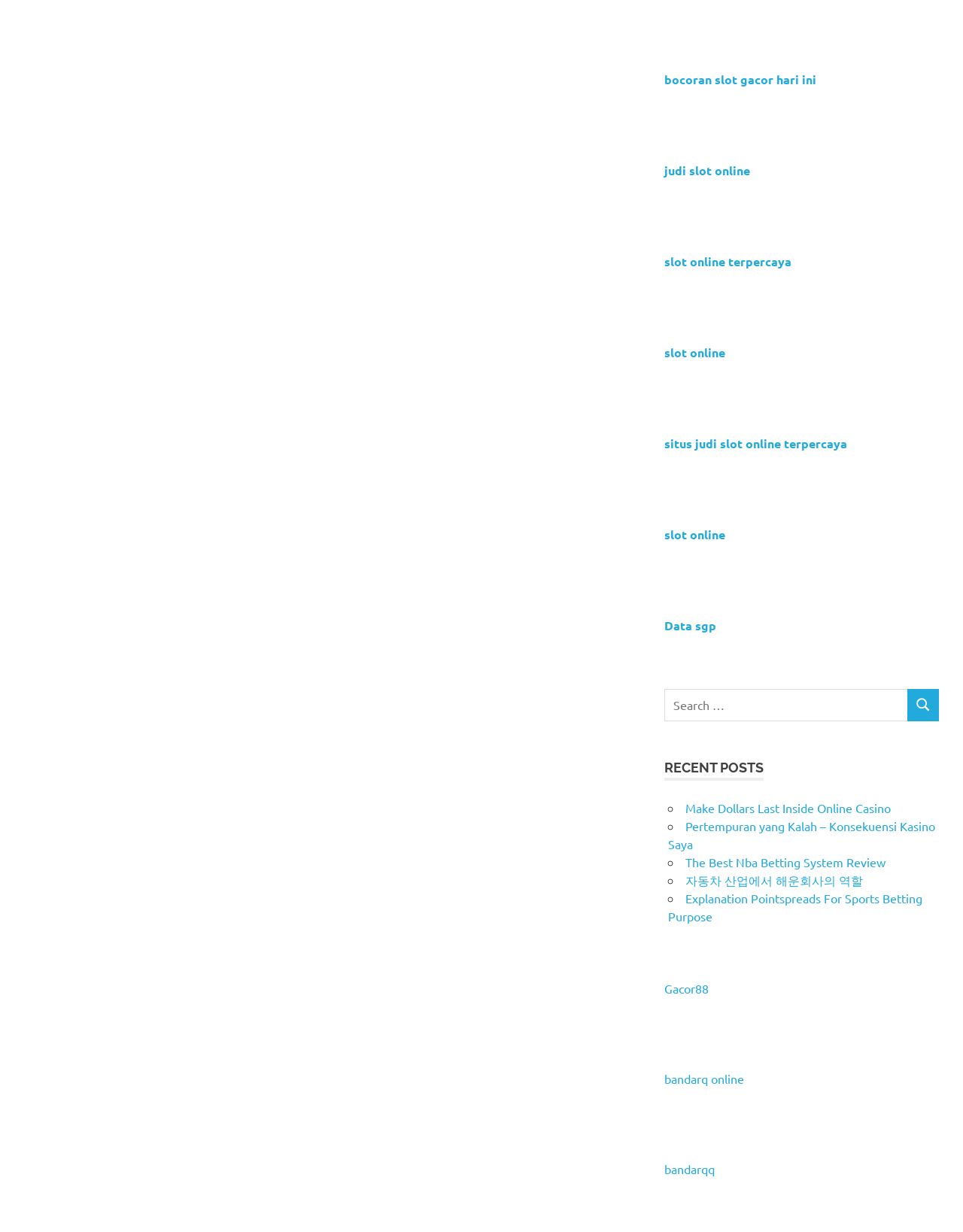What type of content is listed under 'RECENT POSTS'?
Answer the question with as much detail as you can, using the image as a reference.

The section 'RECENT POSTS' contains a list of links with titles such as 'Make Dollars Last Inside Online Casino', 'Pertempuran yang Kalah – Konsekuensi Kasino Saya', and 'The Best Nba Betting System Review'. This suggests that the content listed under 'RECENT POSTS' is a collection of blog posts or articles.